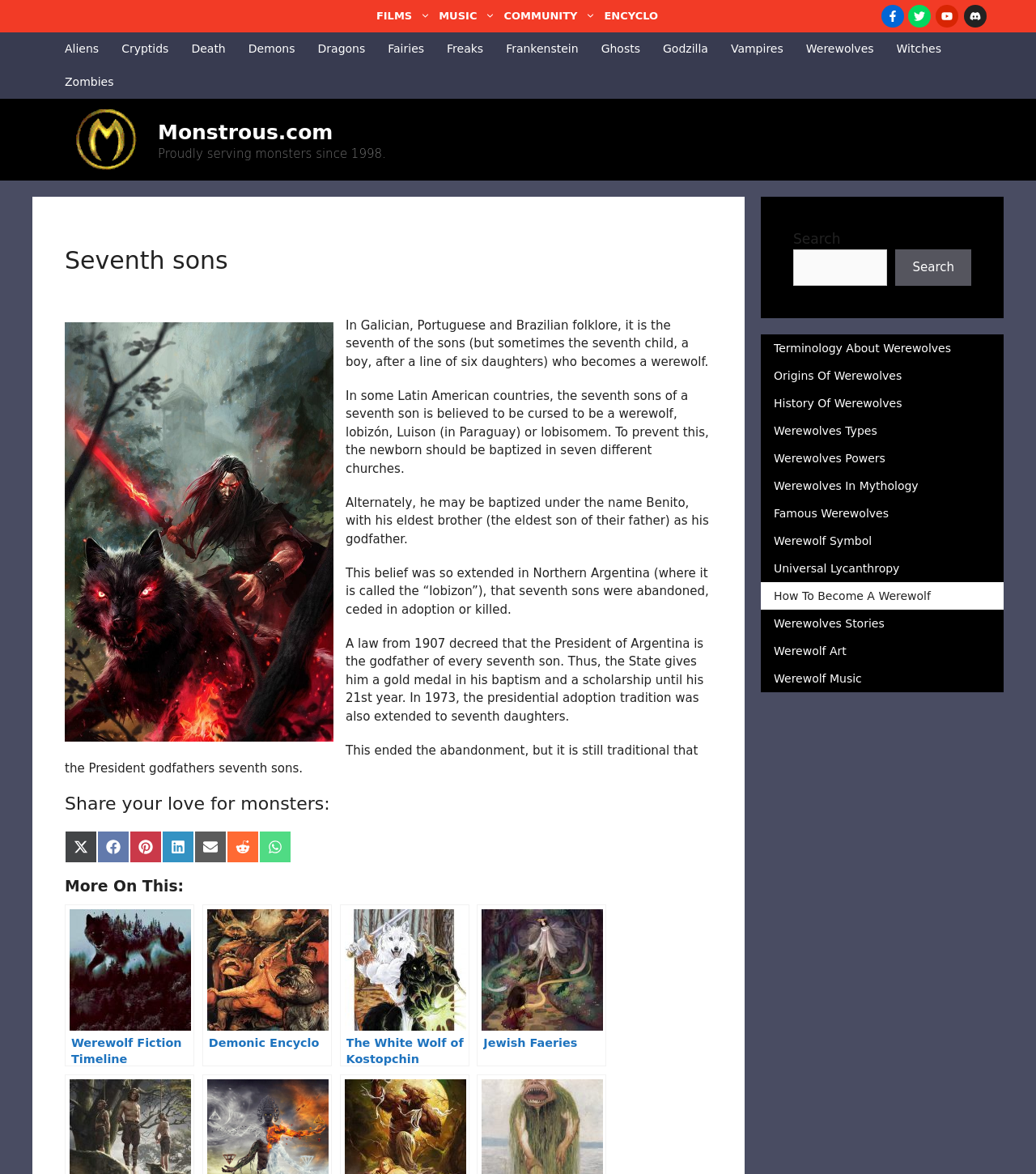Highlight the bounding box of the UI element that corresponds to this description: "Share on Facebook".

[0.094, 0.708, 0.125, 0.735]